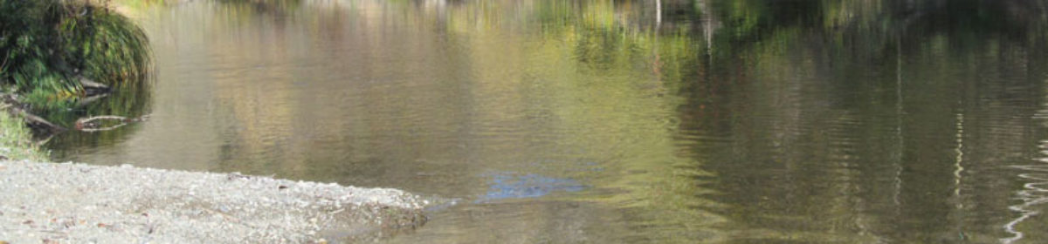What is reflected in the river's waters?
Kindly offer a comprehensive and detailed response to the question.

The caption states that the river's waters reflect the vibrant greenery along its banks, indicating a healthy ecosystem and serene environment.